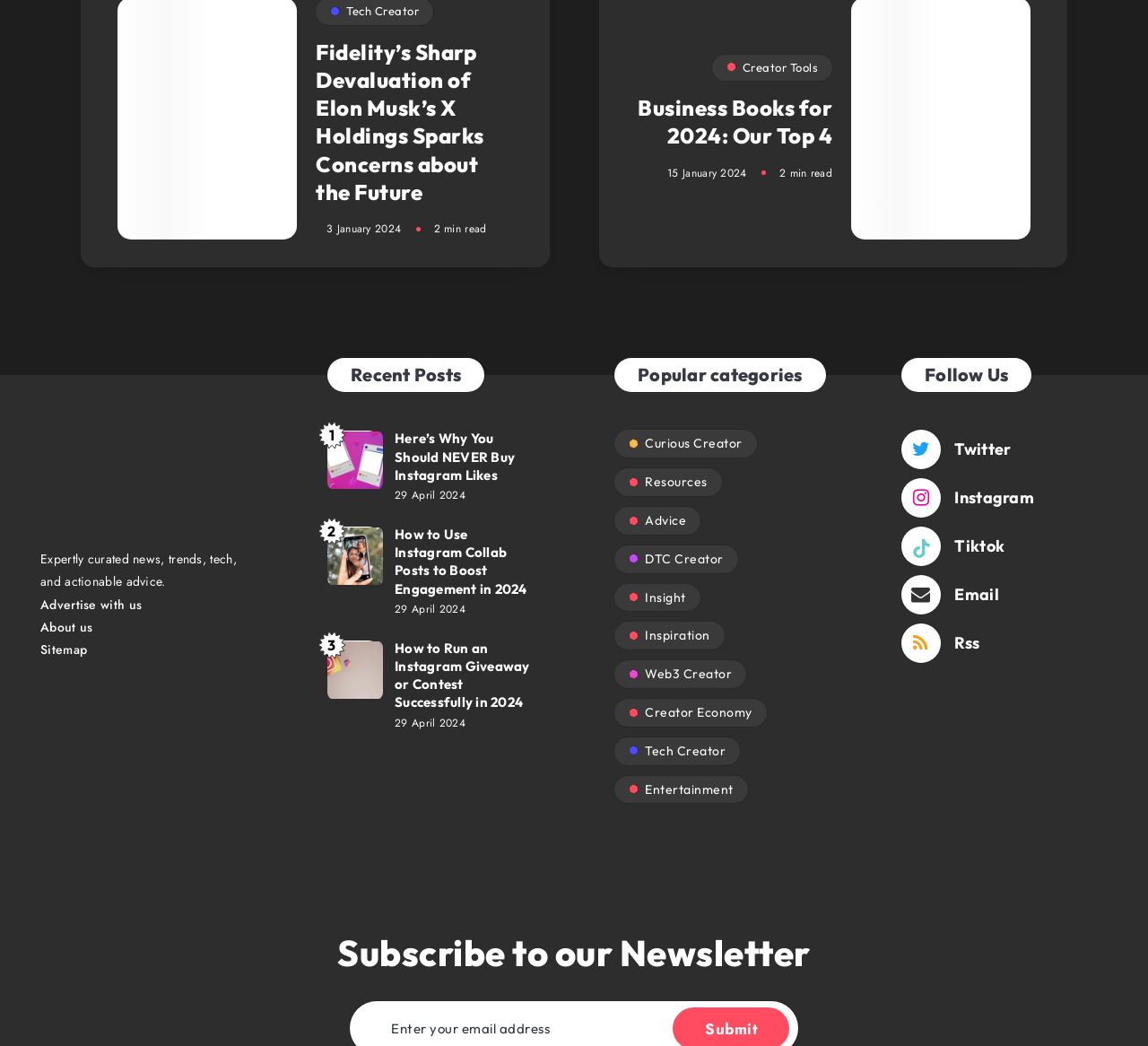Reply to the question below using a single word or brief phrase:
What is the social media platform represented by the icon with the text 'uf16d'?

Instagram